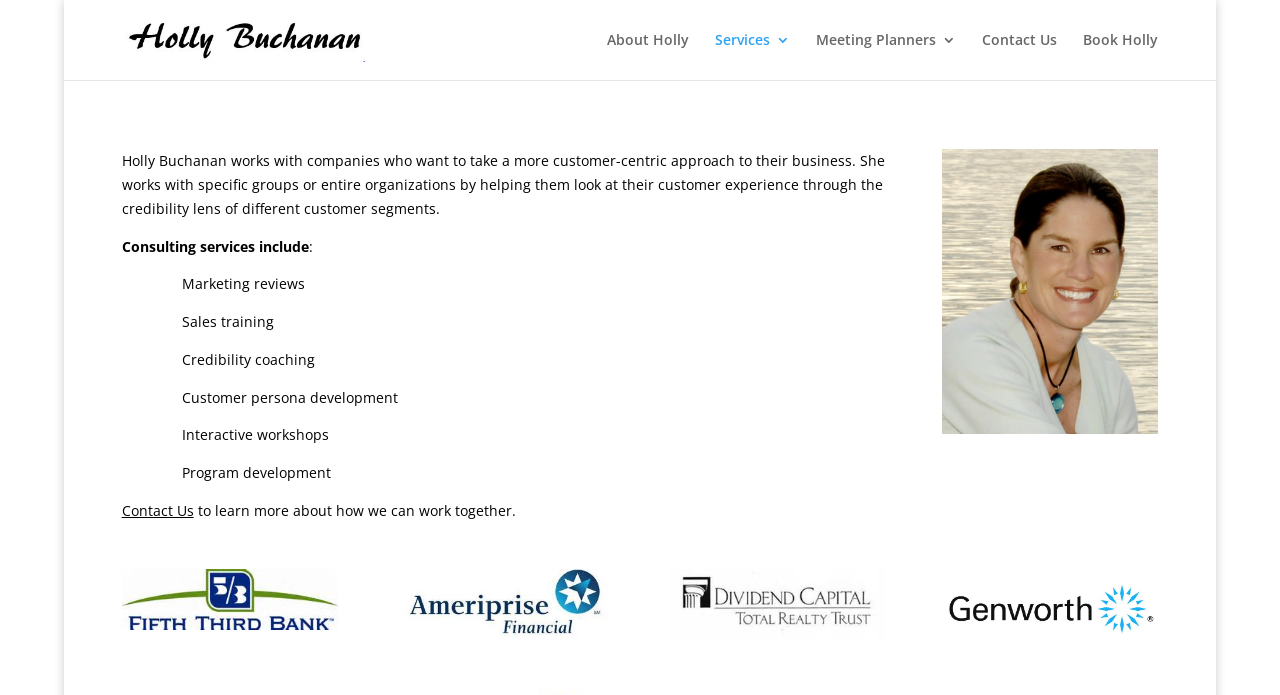Please examine the image and answer the question with a detailed explanation:
What is the purpose of Holly Buchanan's workshops?

The webpage mentions interactive workshops as one of the services offered by Holly Buchanan. The purpose of these workshops is likely to provide an interactive learning experience for participants, although the exact details are not specified on the webpage.